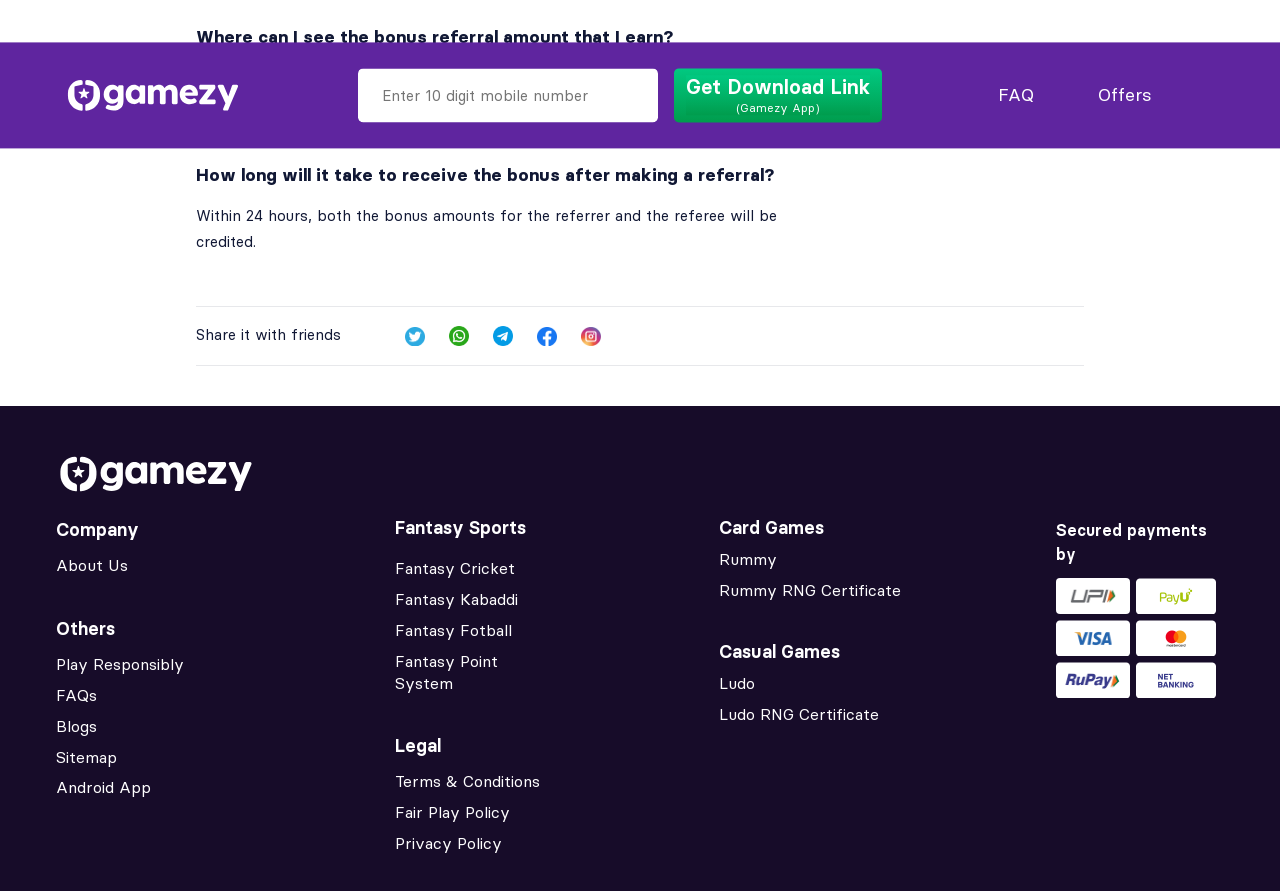Determine the bounding box coordinates of the section I need to click to execute the following instruction: "Check Company information". Provide the coordinates as four float numbers between 0 and 1, i.e., [left, top, right, bottom].

[0.044, 0.582, 0.109, 0.608]